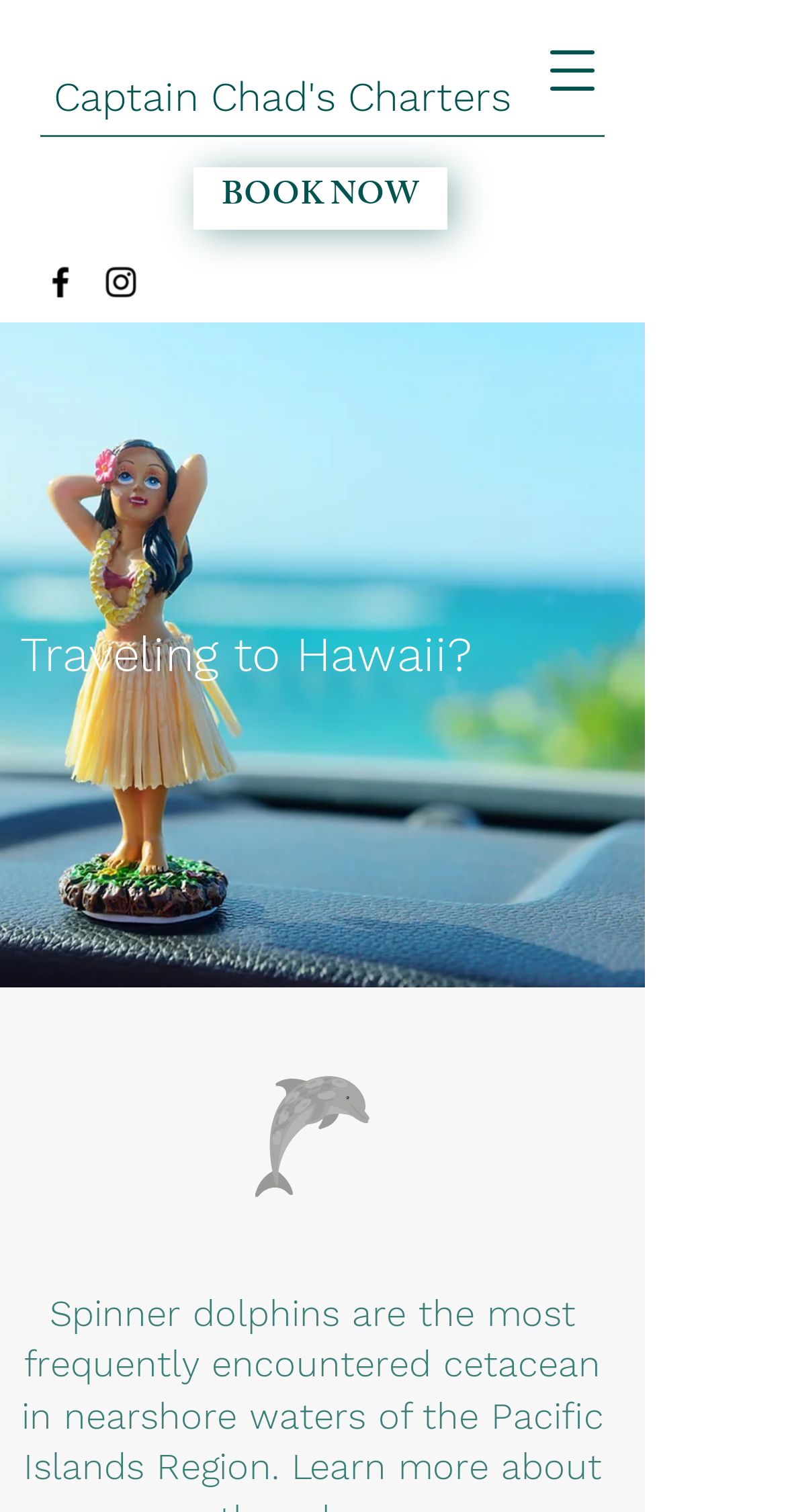From the screenshot, find the bounding box of the UI element matching this description: "BOOK NOW". Supply the bounding box coordinates in the form [left, top, right, bottom], each a float between 0 and 1.

[0.246, 0.111, 0.569, 0.152]